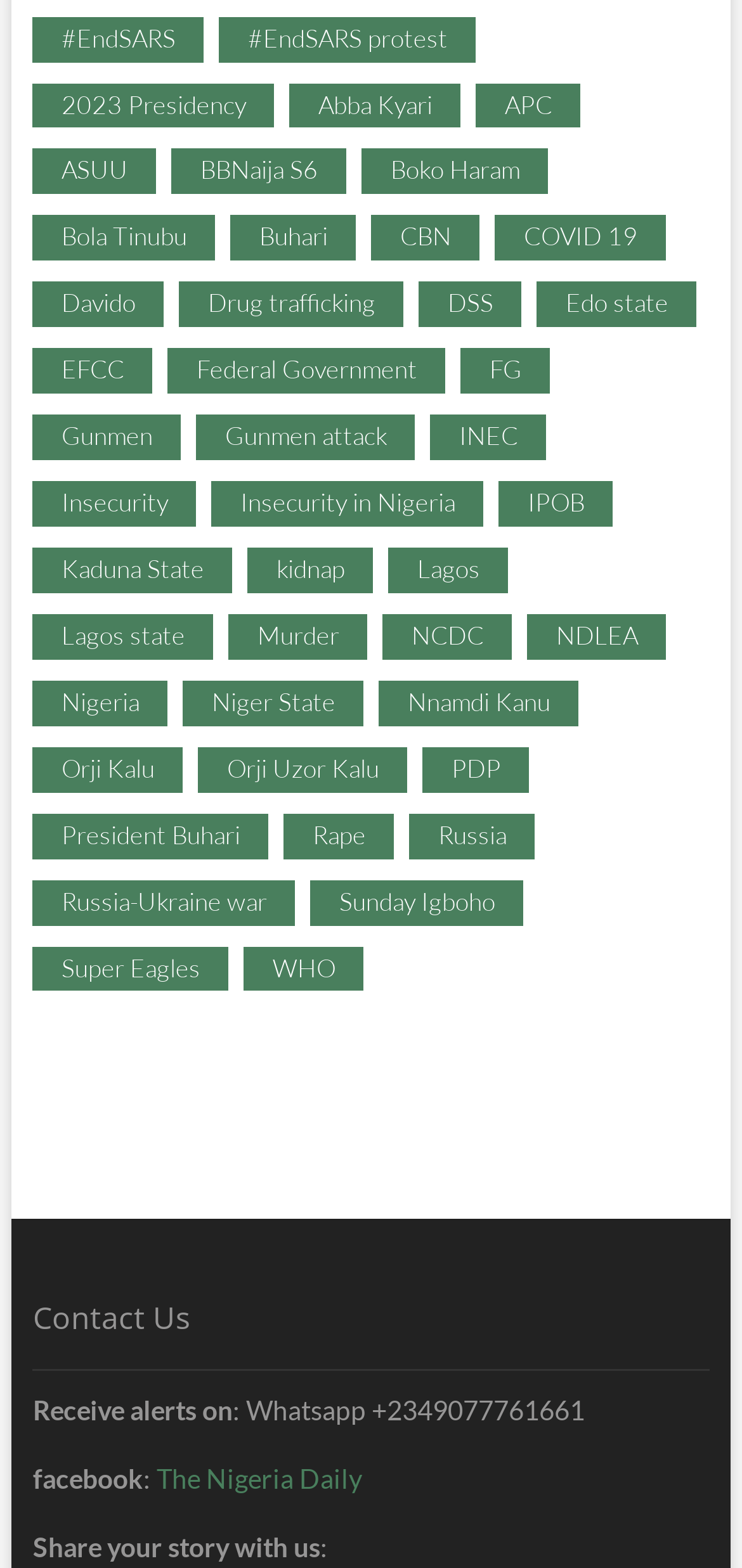Could you find the bounding box coordinates of the clickable area to complete this instruction: "Click on '#EndSARS (107 items)' link"?

[0.044, 0.01, 0.275, 0.039]